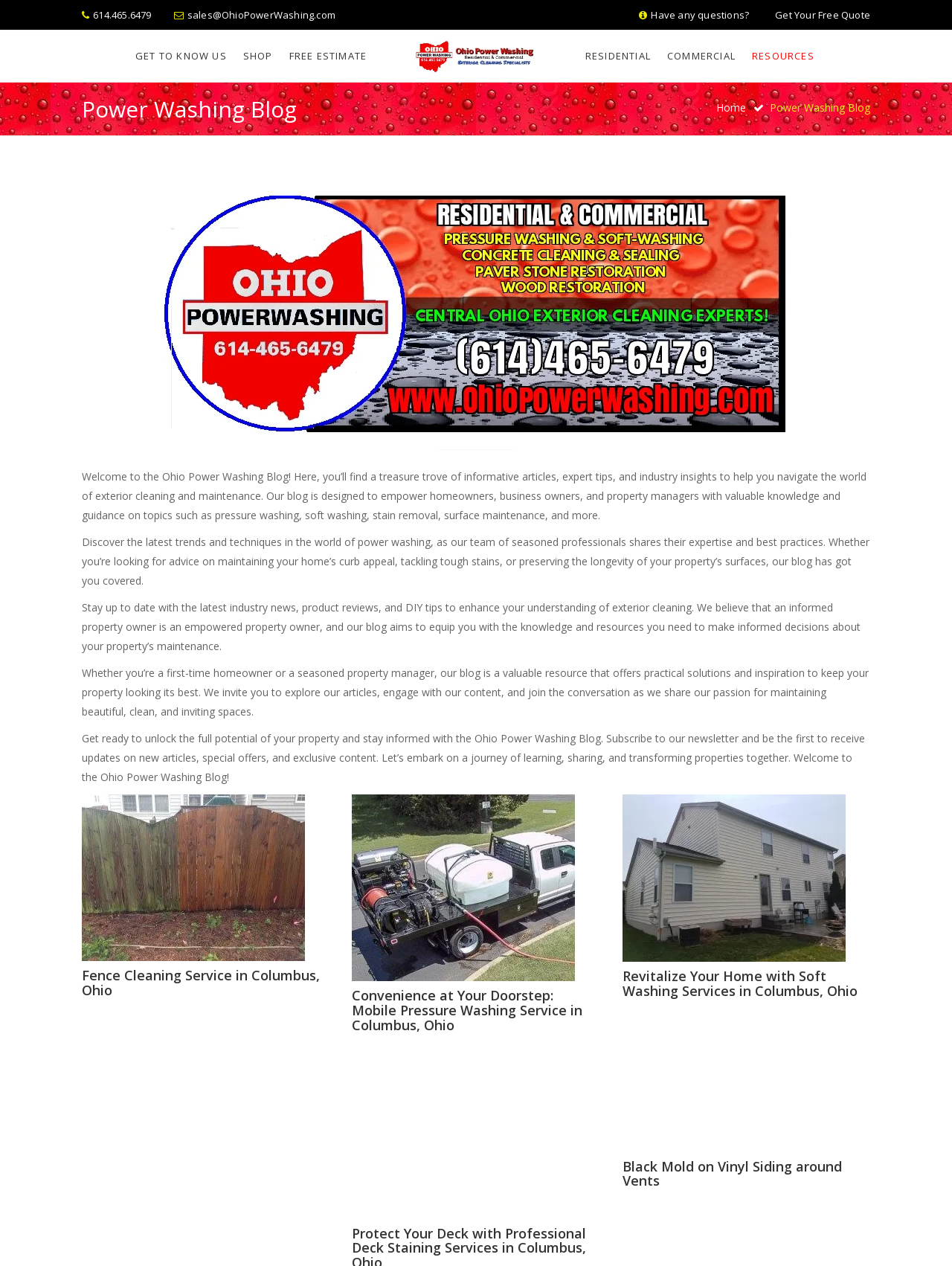Could you specify the bounding box coordinates for the clickable section to complete the following instruction: "Read the article about fence cleaning service"?

[0.086, 0.69, 0.32, 0.701]